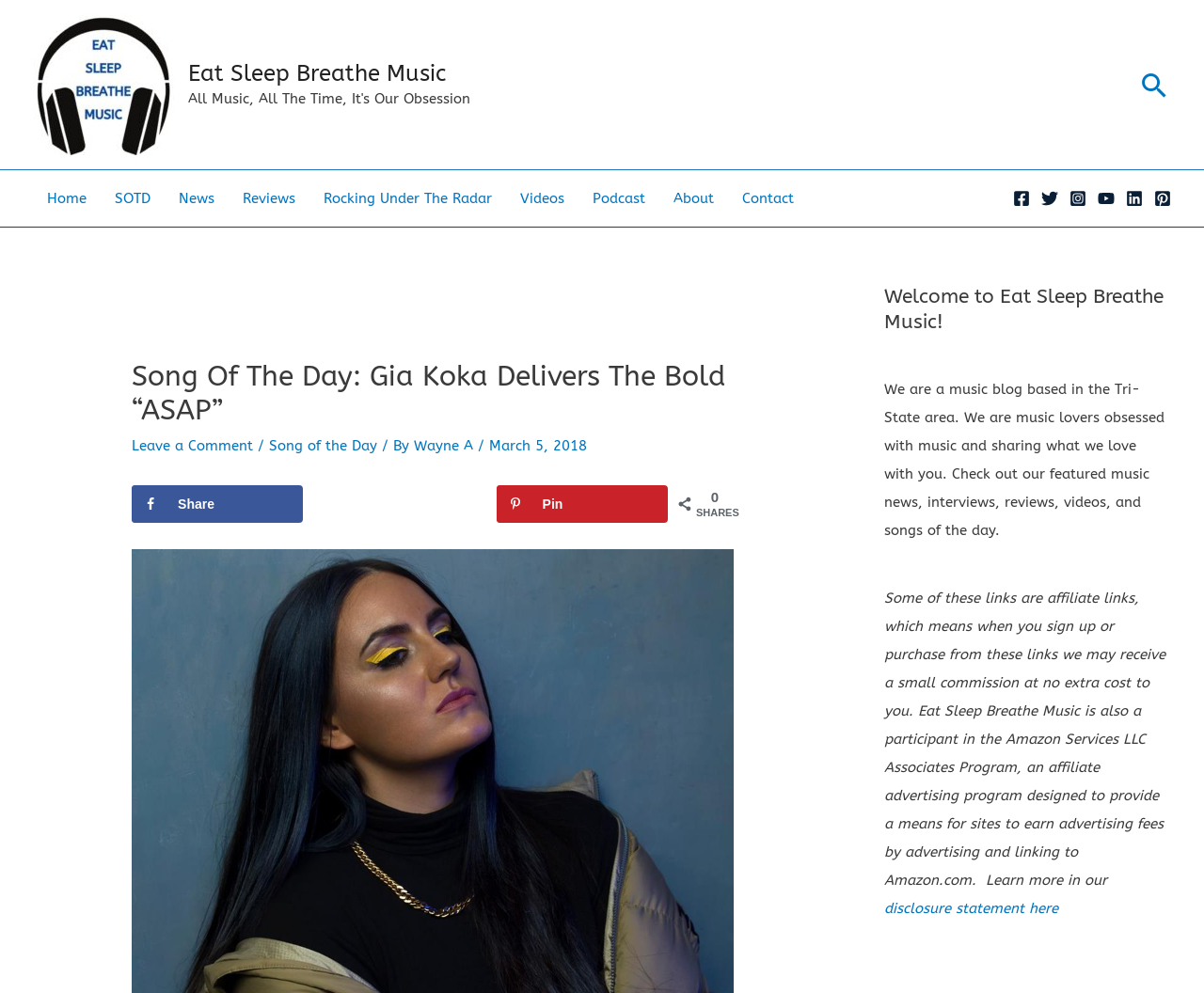Please determine the bounding box of the UI element that matches this description: Song of the Day. The coordinates should be given as (top-left x, top-left y, bottom-right x, bottom-right y), with all values between 0 and 1.

[0.223, 0.44, 0.313, 0.457]